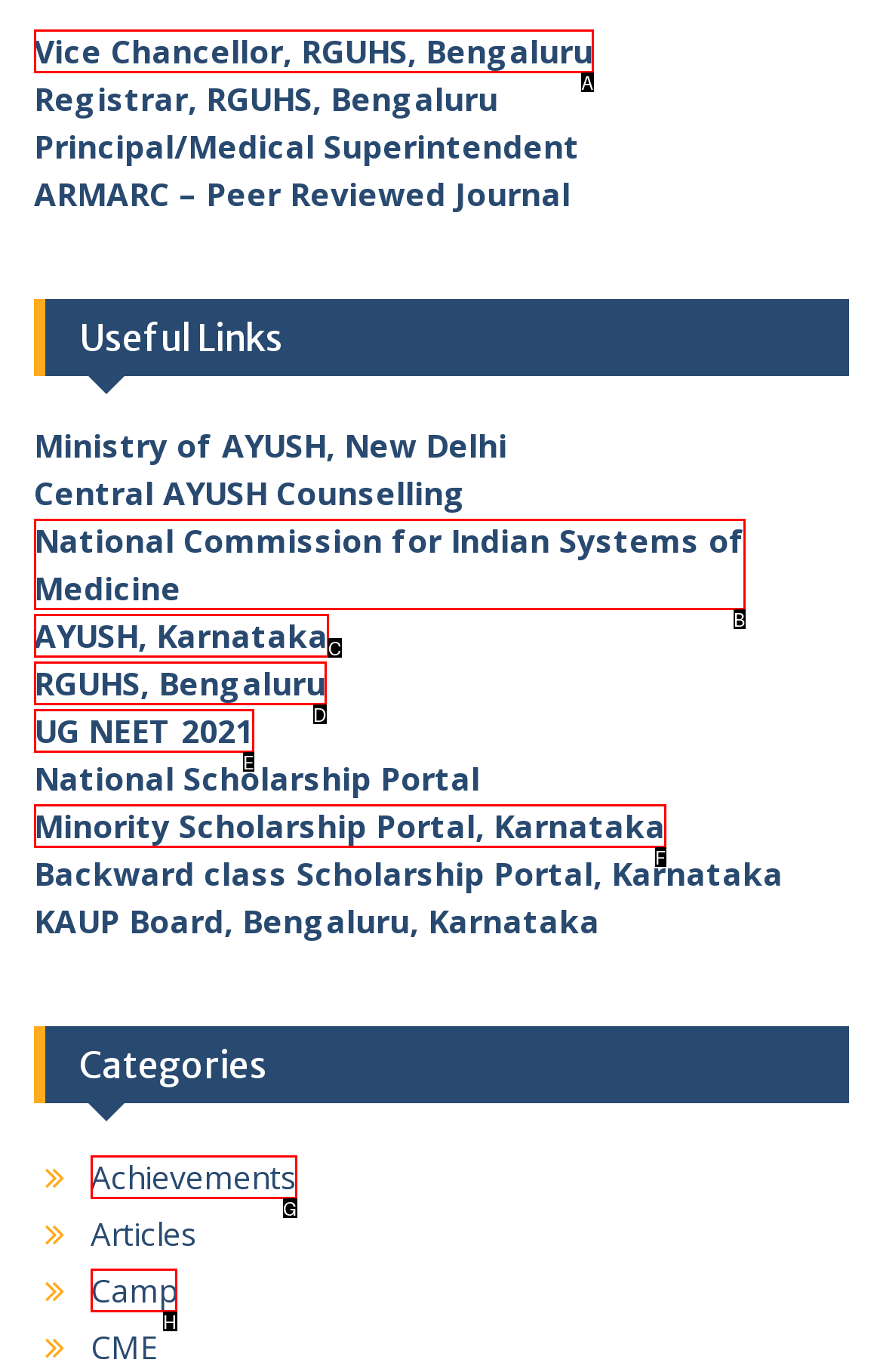Point out the HTML element that matches the following description: Minority Scholarship Portal, Karnataka
Answer with the letter from the provided choices.

F